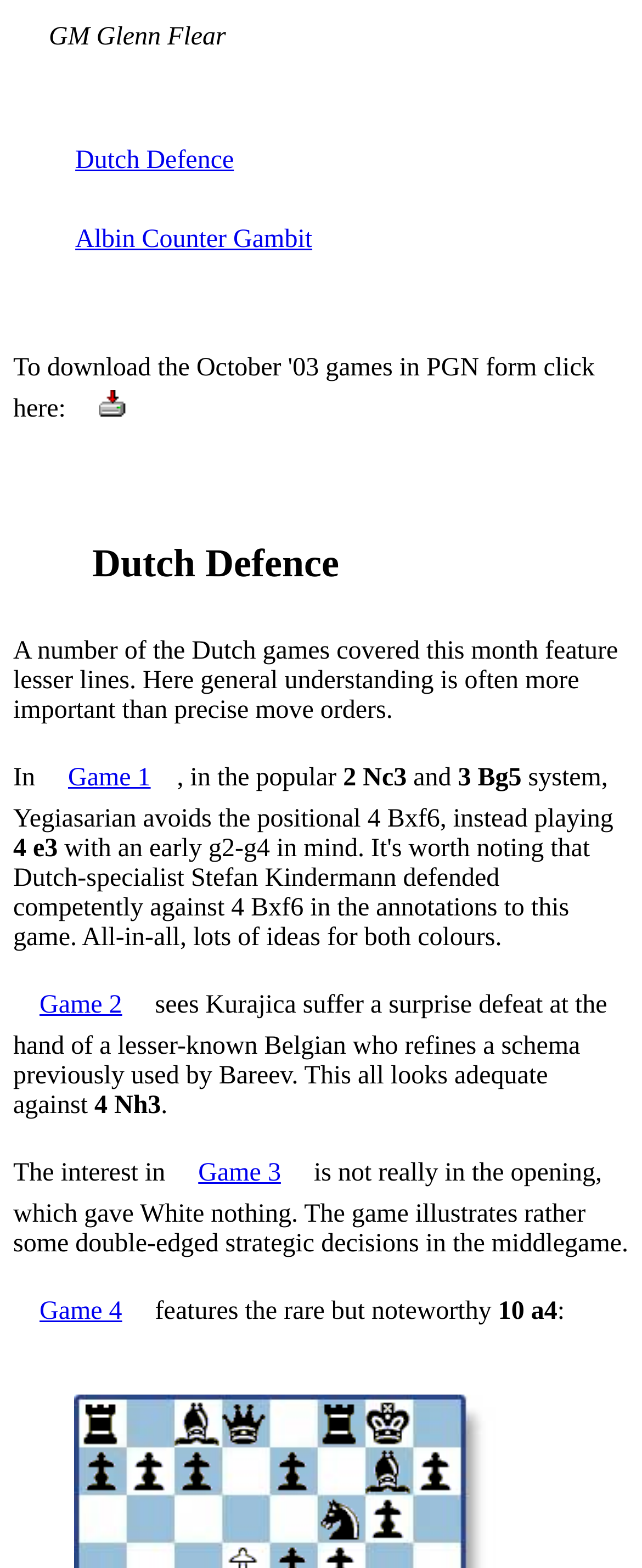Using the description "parent_node: Dutch Defence name="dut"", locate and provide the bounding box of the UI element.

[0.021, 0.321, 0.144, 0.399]